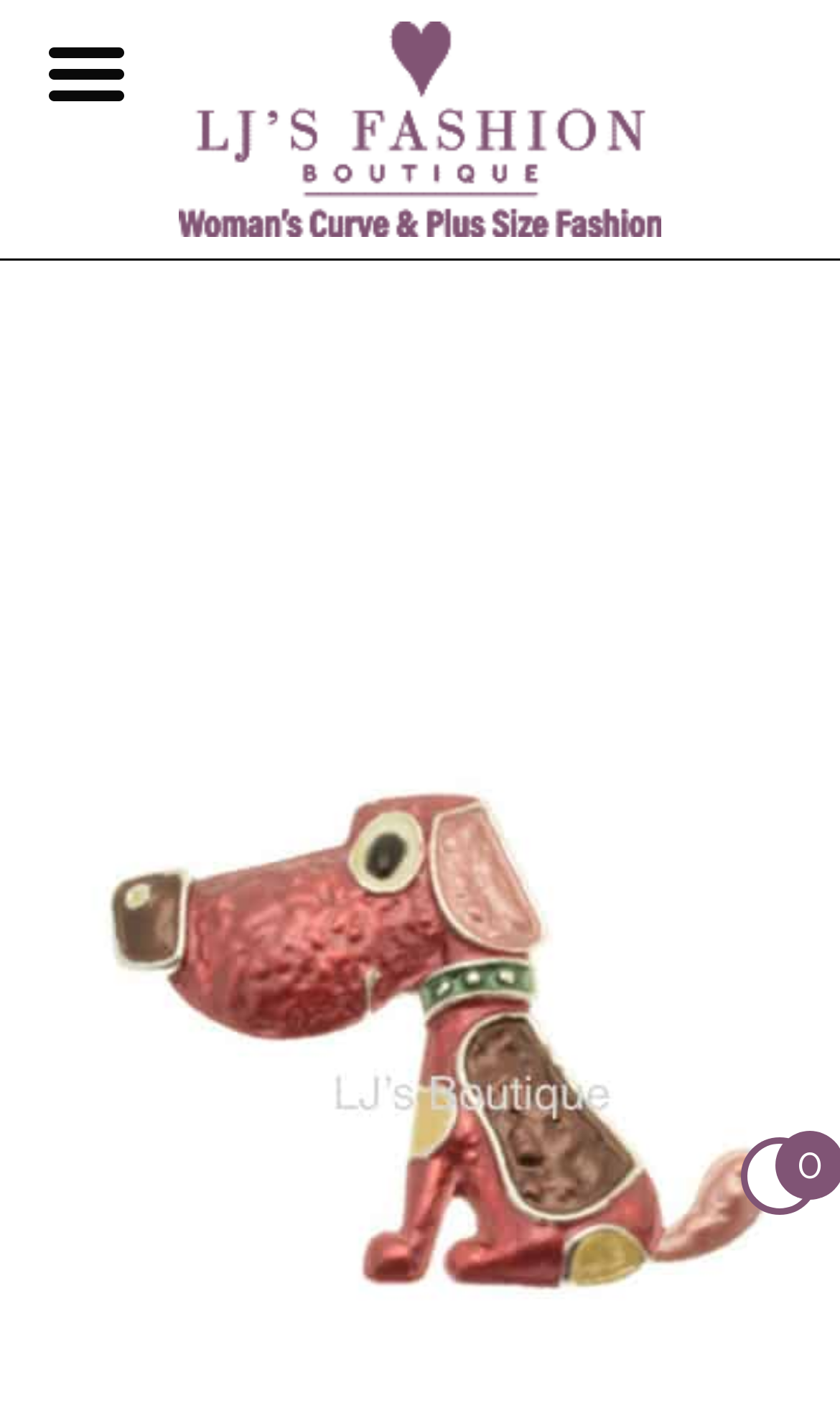Find the UI element described as: "alt="LJ's Ladies Boutique"" and predict its bounding box coordinates. Ensure the coordinates are four float numbers between 0 and 1, [left, top, right, bottom].

[0.213, 0.148, 0.787, 0.174]